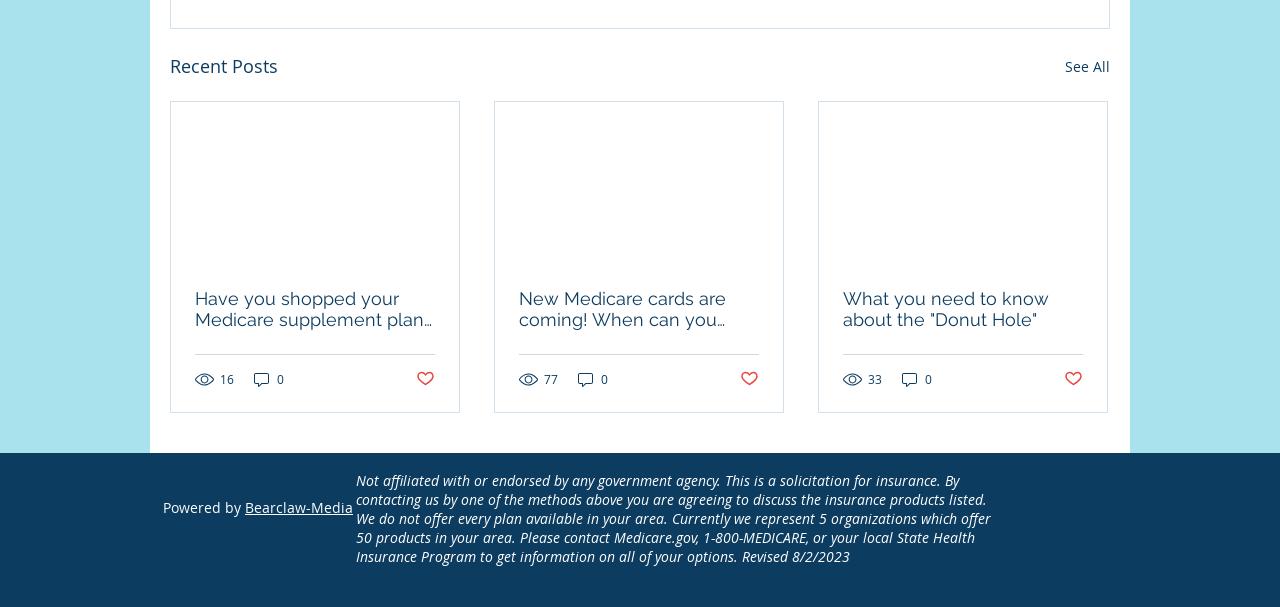Extract the bounding box coordinates for the described element: "https://encyclopedia.pub/182". The coordinates should be represented as four float numbers between 0 and 1: [left, top, right, bottom].

None